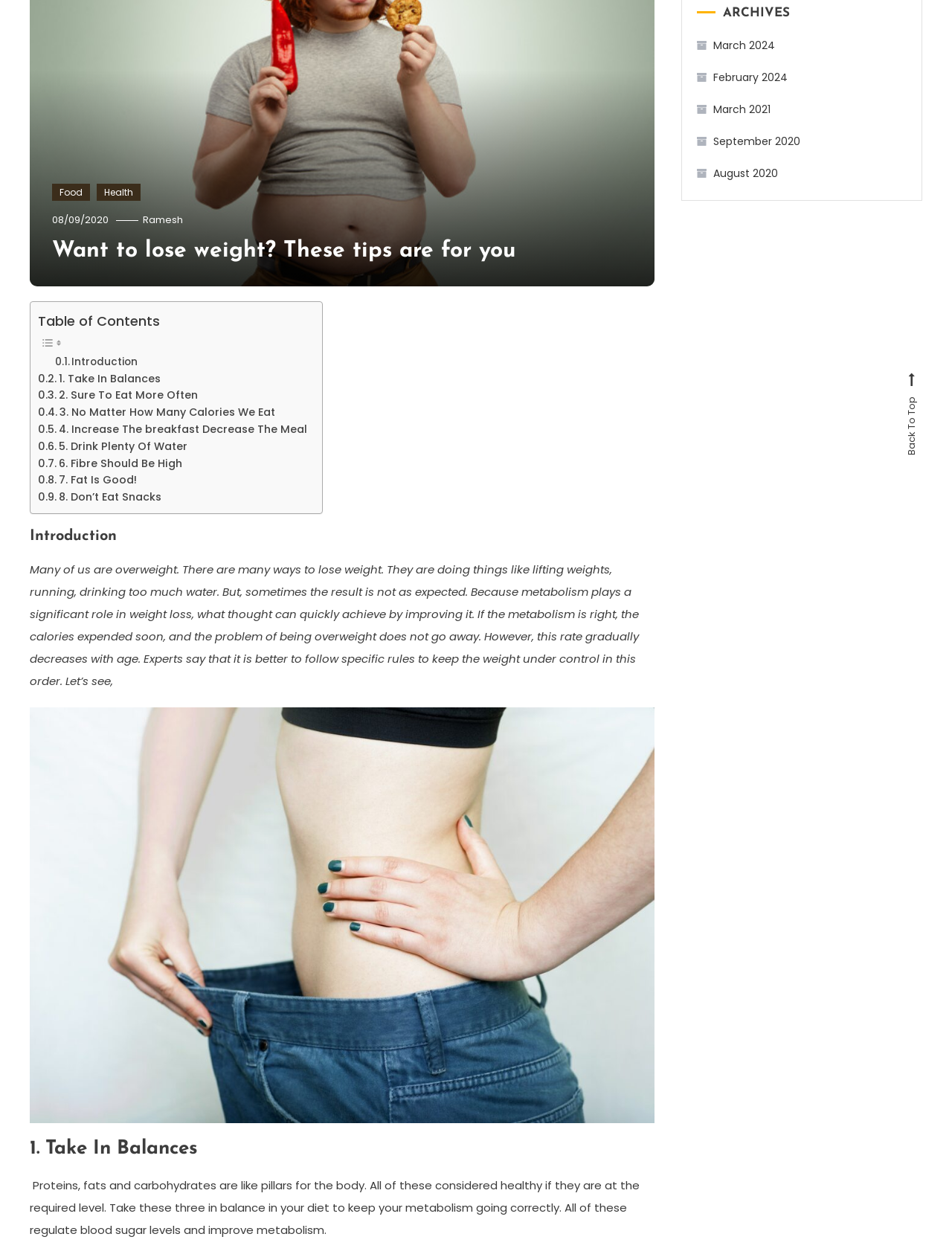Determine the bounding box coordinates for the UI element with the following description: "1. Take In Balances". The coordinates should be four float numbers between 0 and 1, represented as [left, top, right, bottom].

[0.04, 0.294, 0.169, 0.307]